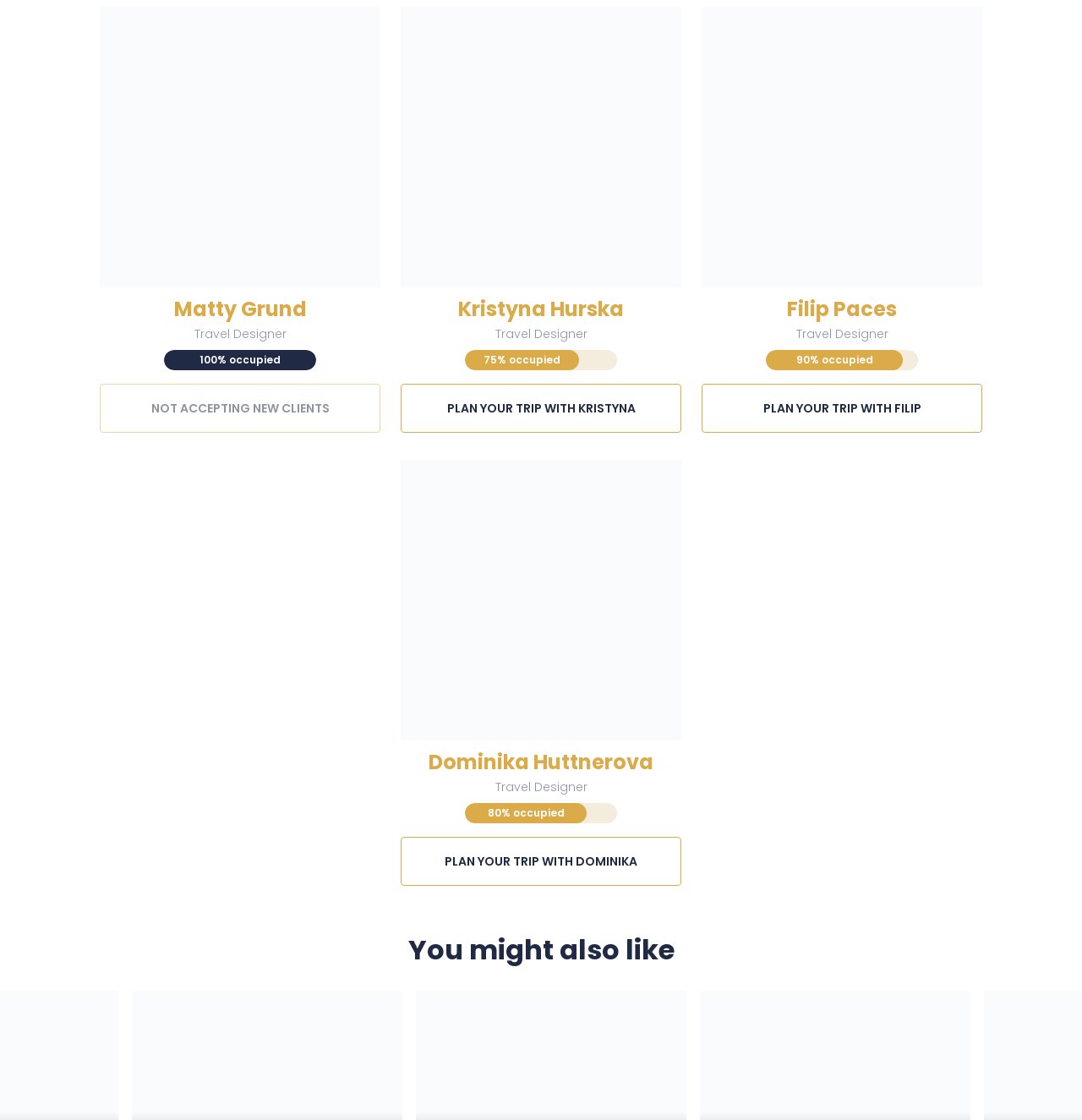What is the percentage of occupancy for Kristyna Hurska?
Look at the image and answer with only one word or phrase.

75%